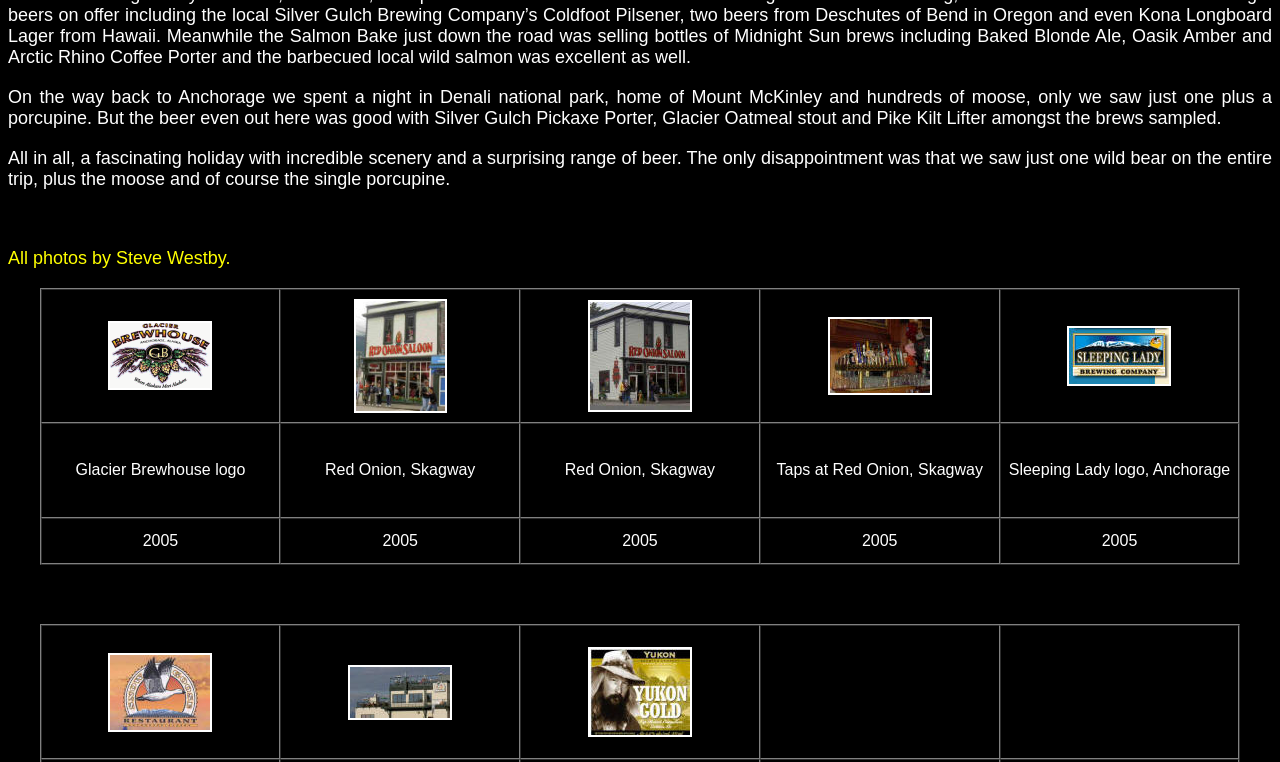How many images are shown in the table?
Ensure your answer is thorough and detailed.

The question asks for the number of images shown in the table. By examining the table element with ID 190, we find 10 image elements within the gridcell elements. Therefore, the answer is 10.